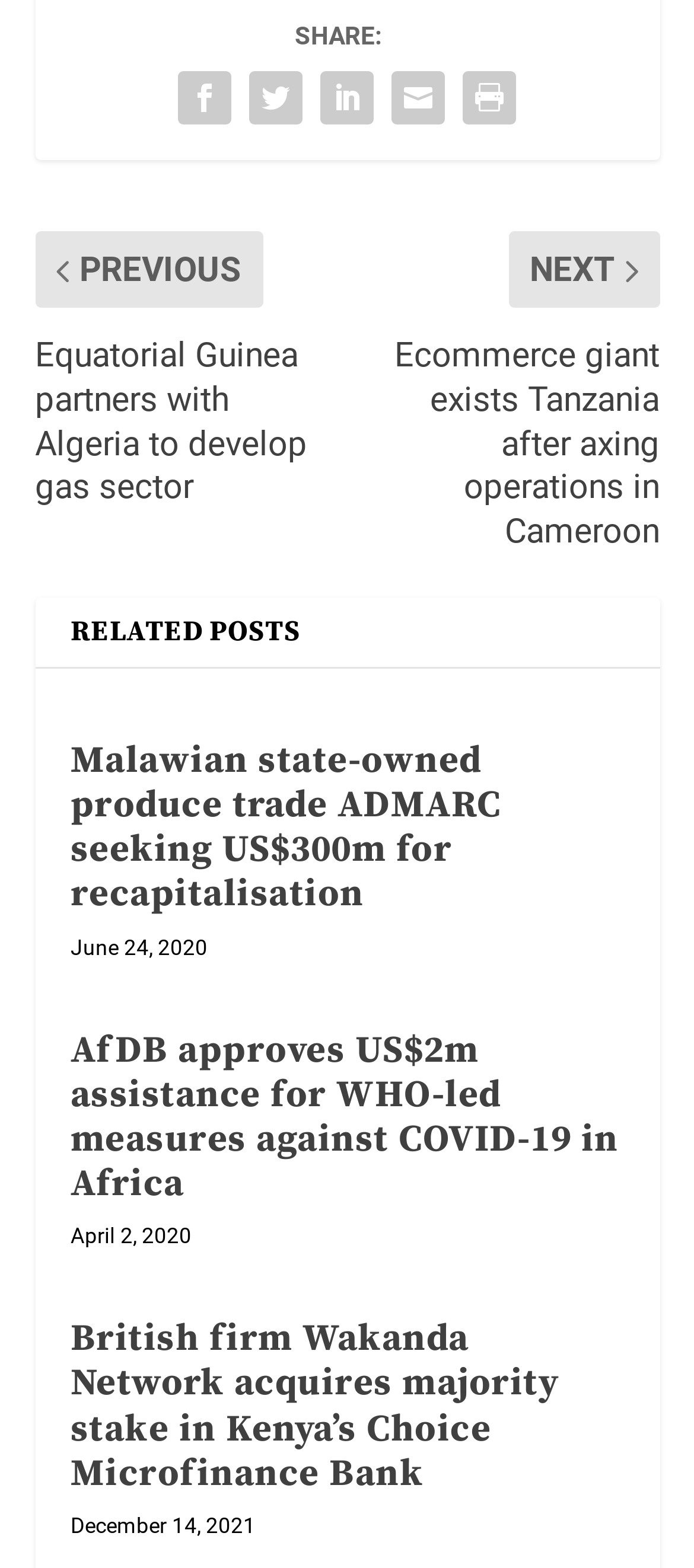How many social media links are available?
Based on the image, answer the question in a detailed manner.

I counted the number of link elements with OCR text representing social media icons, which are '', '', '', '', and '', located at the top of the webpage.